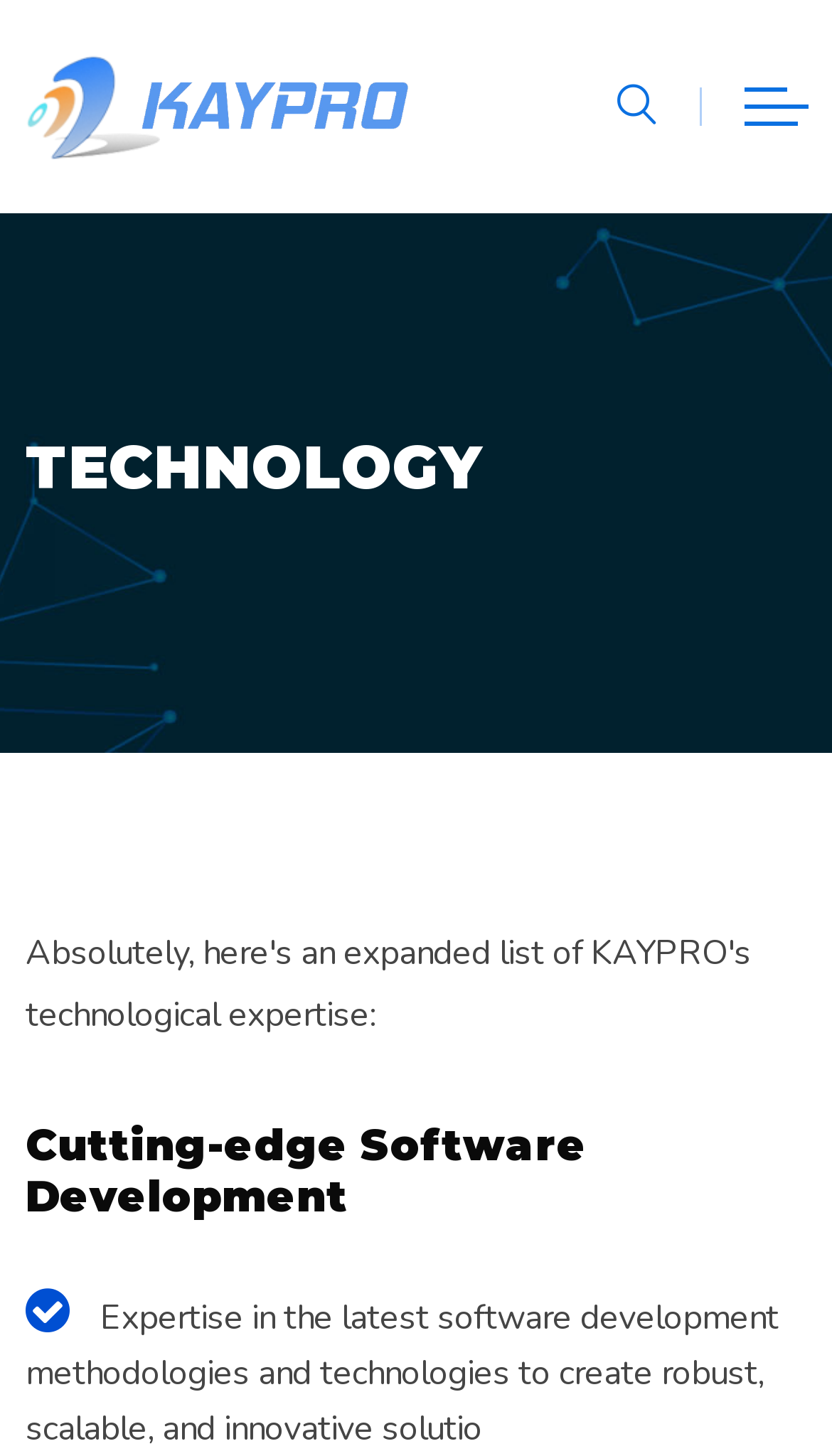Explain the webpage's layout and main content in detail.

The webpage is about Kaypro Technologies, a leading technology and software development company in Chennai, Tamil Nadu. At the top left corner, there is a logo link with an image, and another logo image is placed to its right. 

On the top right corner, there are two links, one with a font awesome icon and another with no text. 

Below the logos, there is a large heading "TECHNOLOGY" that spans almost the entire width of the page. 

Further down, there is a smaller heading "Cutting-edge Software Development" that also spans almost the entire width of the page. 

At the bottom of the page, there is a paragraph of text that describes the company's expertise in software development, mentioning their ability to create robust, scalable, and innovative solutions using the latest methodologies and technologies.